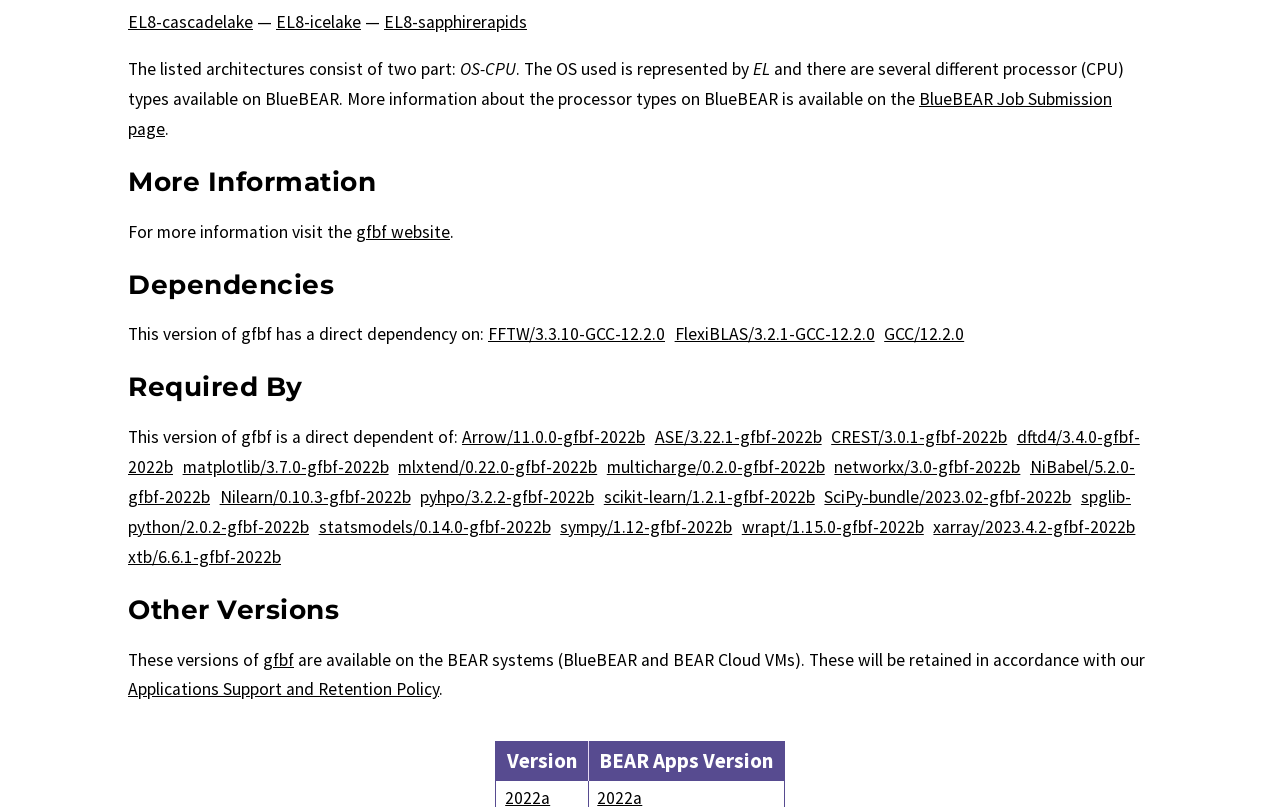Based on the element description: "gfbf website", identify the UI element and provide its bounding box coordinates. Use four float numbers between 0 and 1, [left, top, right, bottom].

[0.278, 0.273, 0.352, 0.301]